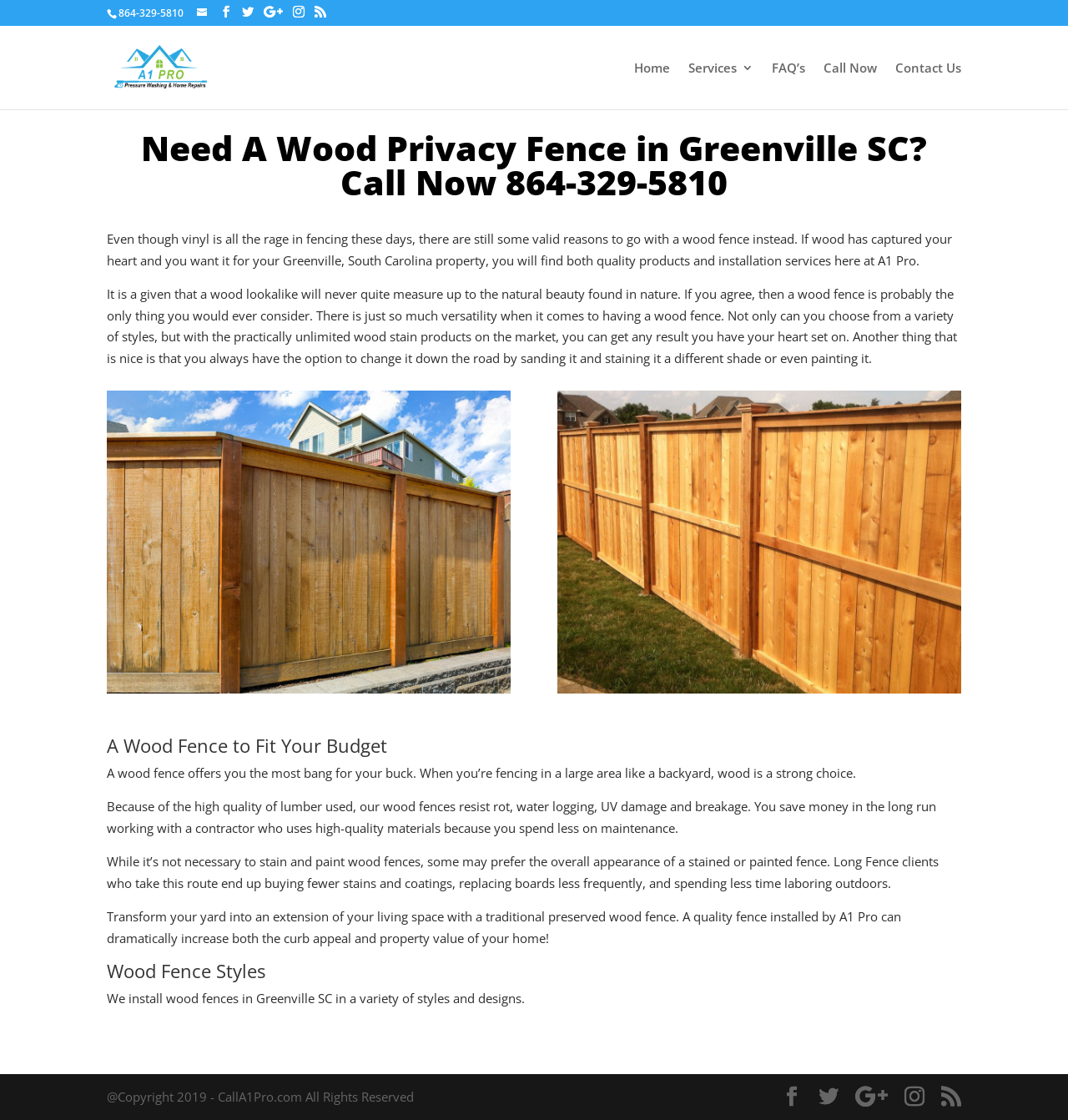Please locate the bounding box coordinates of the element's region that needs to be clicked to follow the instruction: "Go to Home". The bounding box coordinates should be provided as four float numbers between 0 and 1, i.e., [left, top, right, bottom].

[0.594, 0.055, 0.627, 0.098]